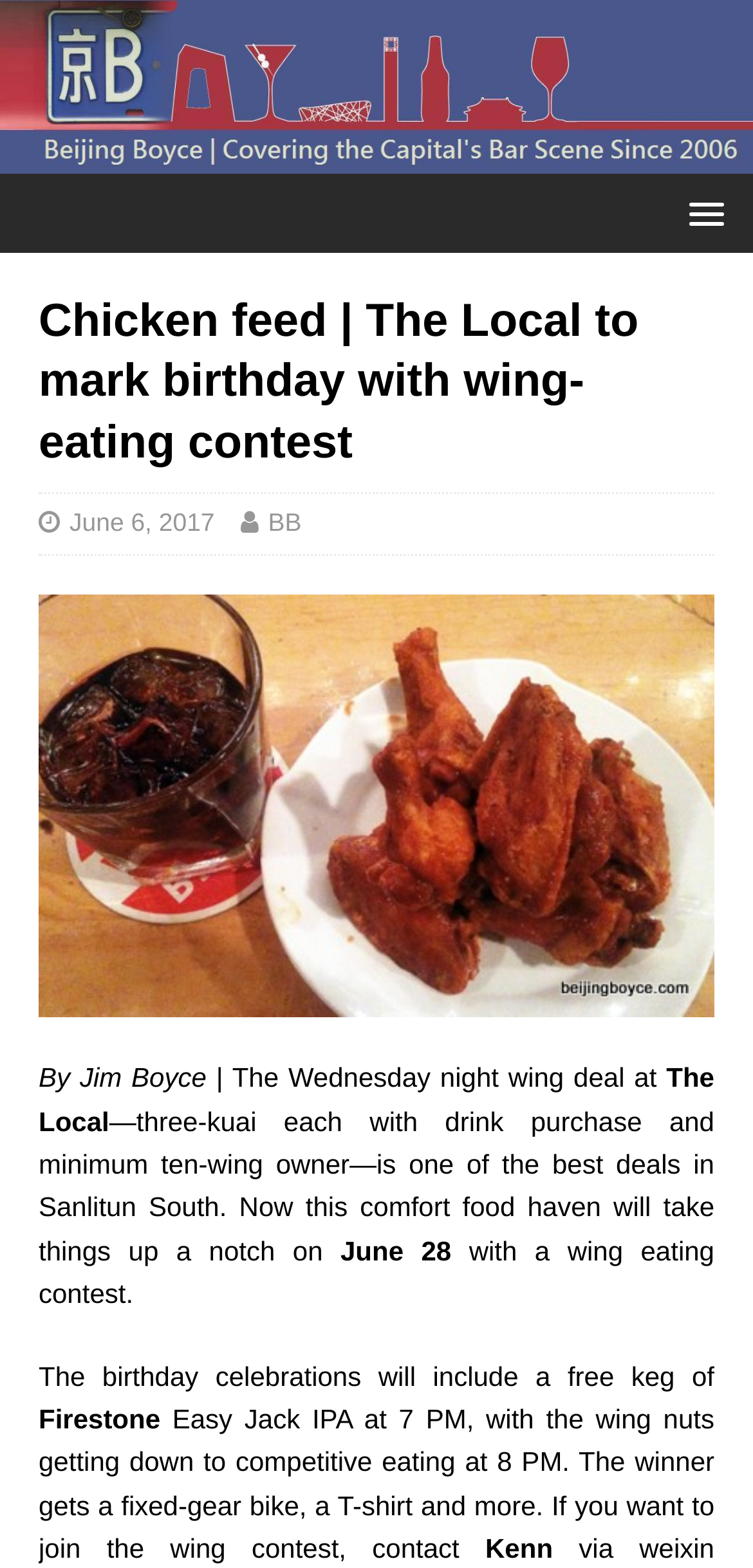Kindly respond to the following question with a single word or a brief phrase: 
What is the name of the beer being offered for free during the birthday celebrations?

Firestone Easy Jack IPA